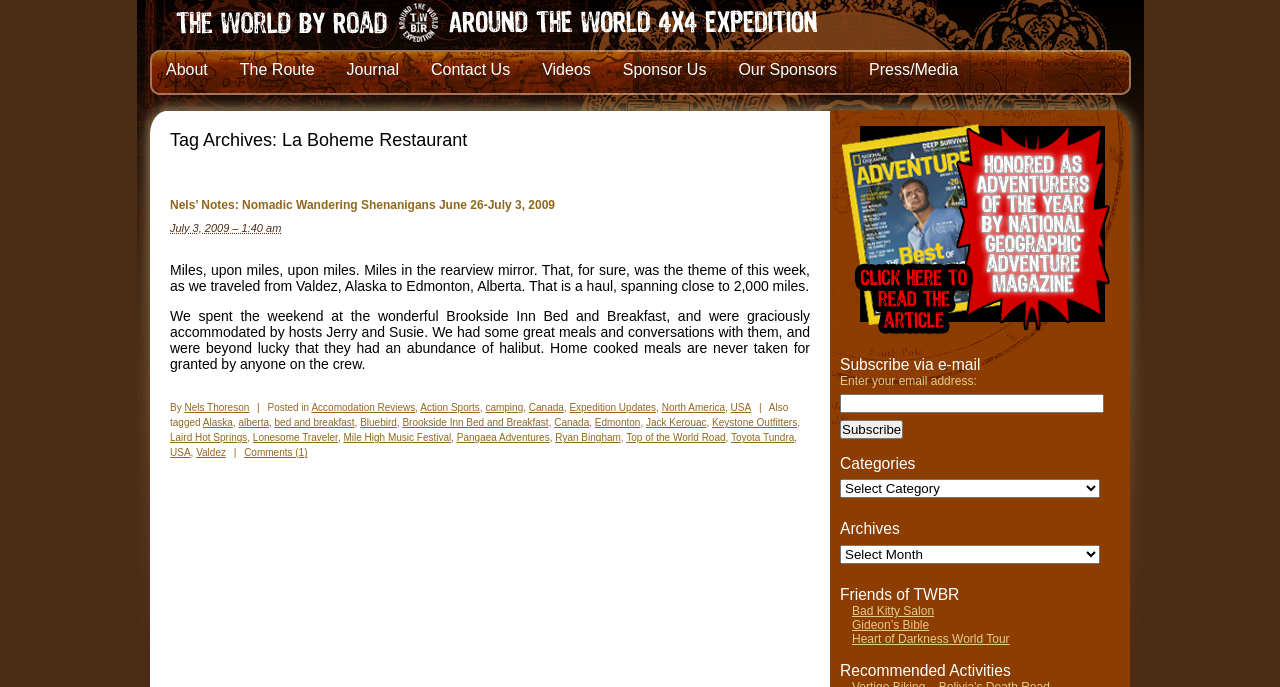Extract the bounding box coordinates for the described element: "Contact Us". The coordinates should be represented as four float numbers between 0 and 1: [left, top, right, bottom].

[0.324, 0.073, 0.411, 0.131]